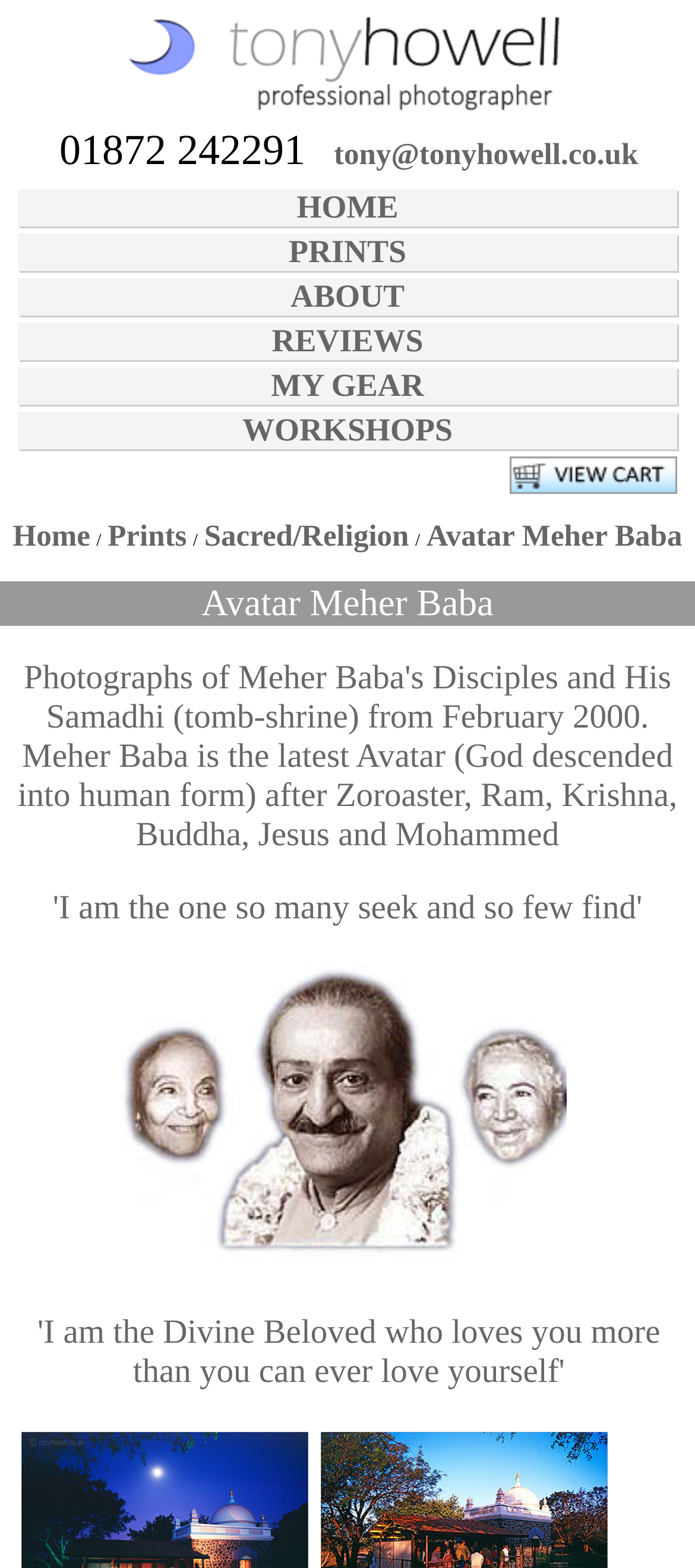Can you find and generate the webpage's heading?

Avatar Meher Baba